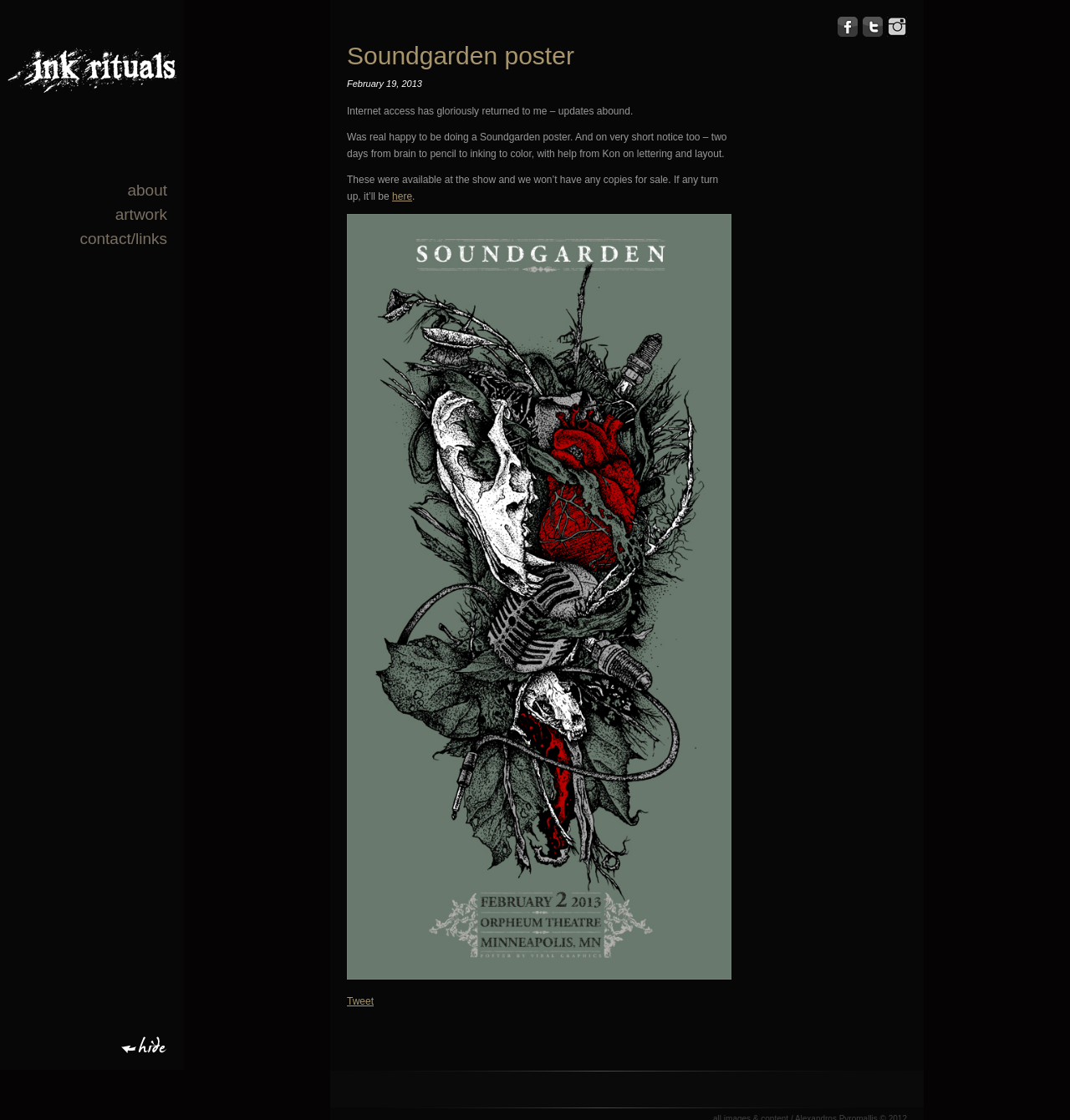Determine the bounding box coordinates of the element that should be clicked to execute the following command: "Visit Royale' Creative website".

[0.007, 0.081, 0.165, 0.091]